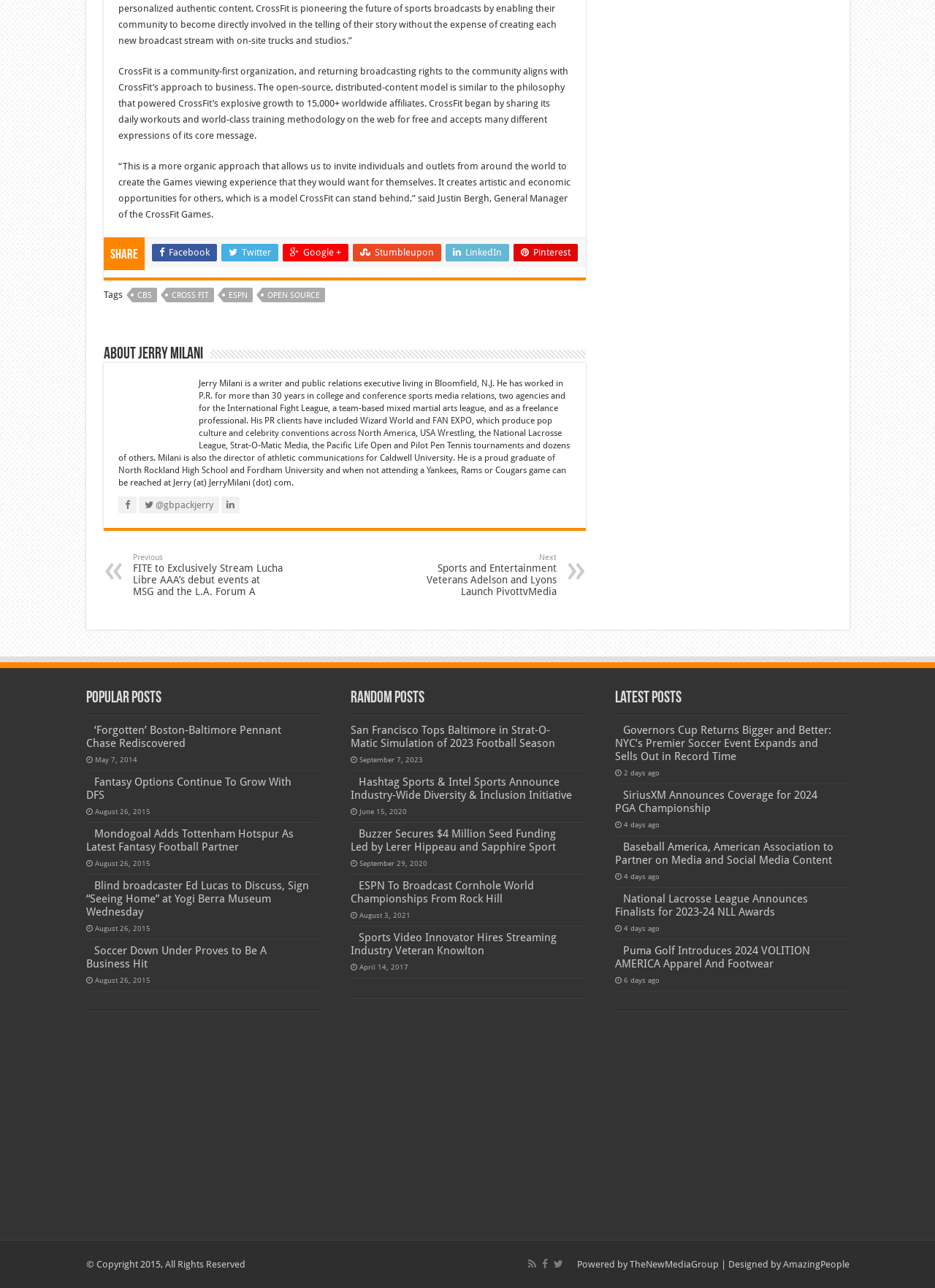Identify the bounding box coordinates for the element you need to click to achieve the following task: "Read about Jerry Milani". Provide the bounding box coordinates as four float numbers between 0 and 1, in the form [left, top, right, bottom].

[0.111, 0.269, 0.217, 0.282]